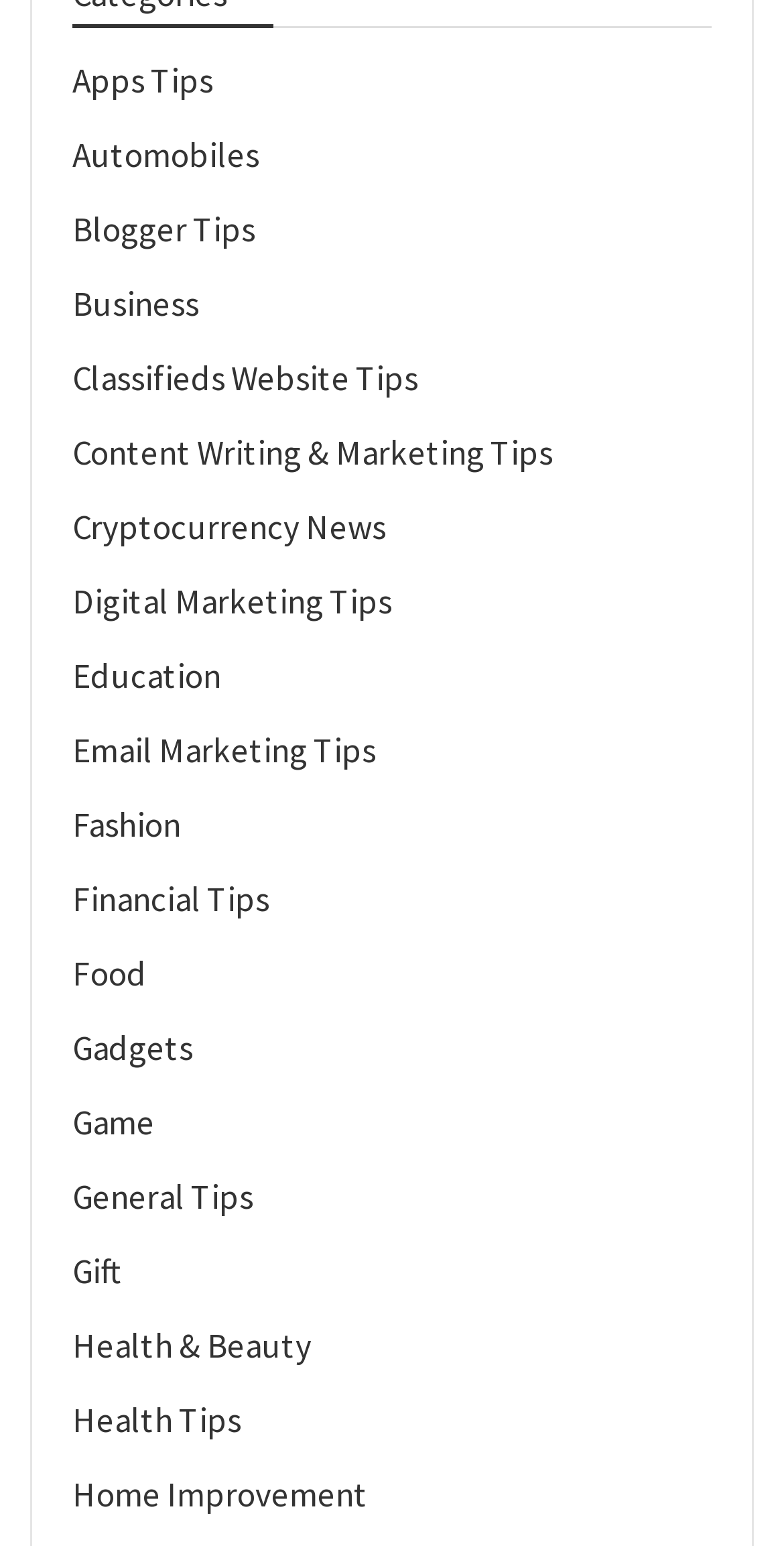Please identify the bounding box coordinates of the element that needs to be clicked to perform the following instruction: "Get digital marketing tips".

[0.092, 0.375, 0.5, 0.404]